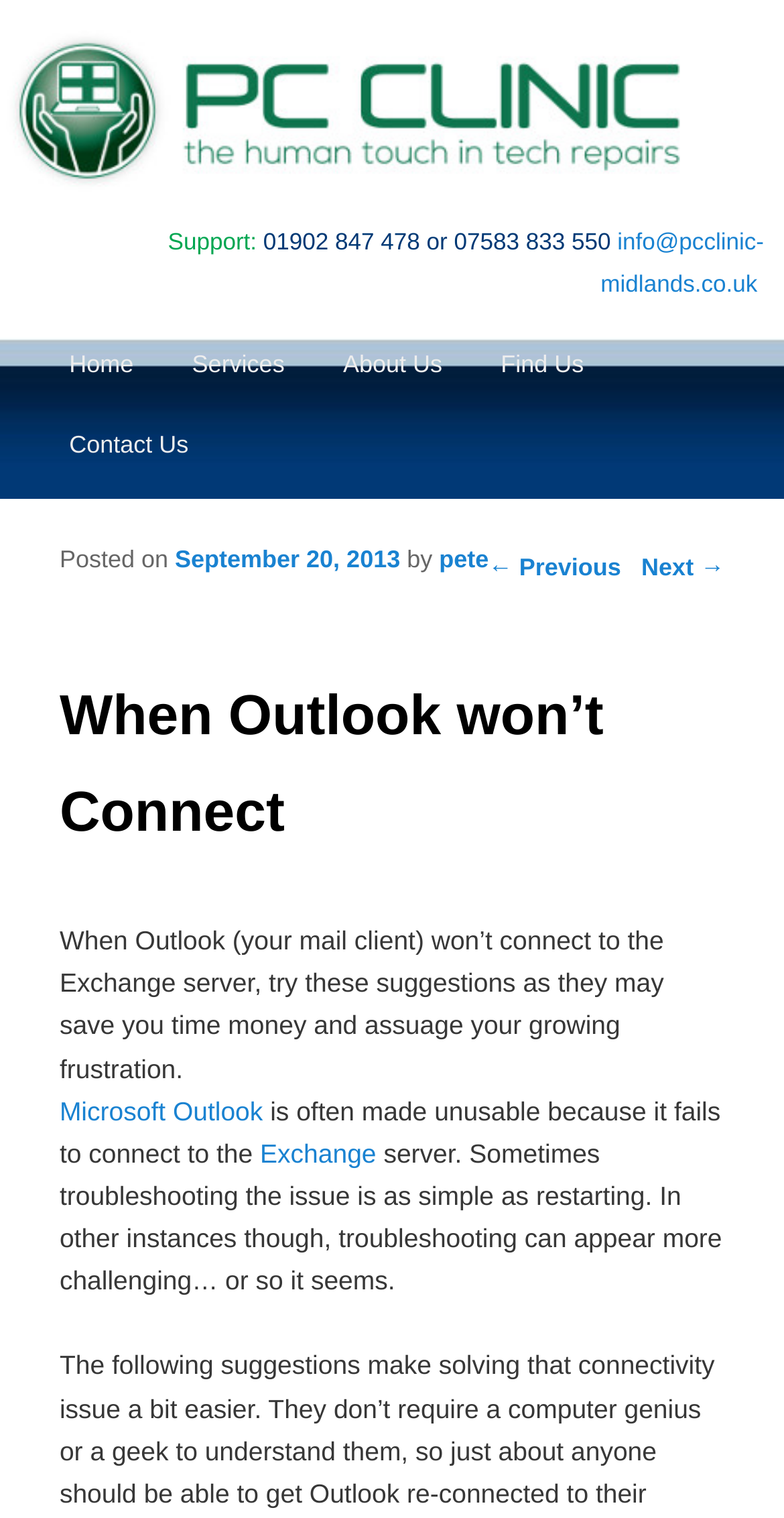Examine the screenshot and answer the question in as much detail as possible: What is the topic of the article?

The topic of the article can be inferred from the content of the webpage, which discusses troubleshooting steps when Outlook won't connect to the Exchange server.